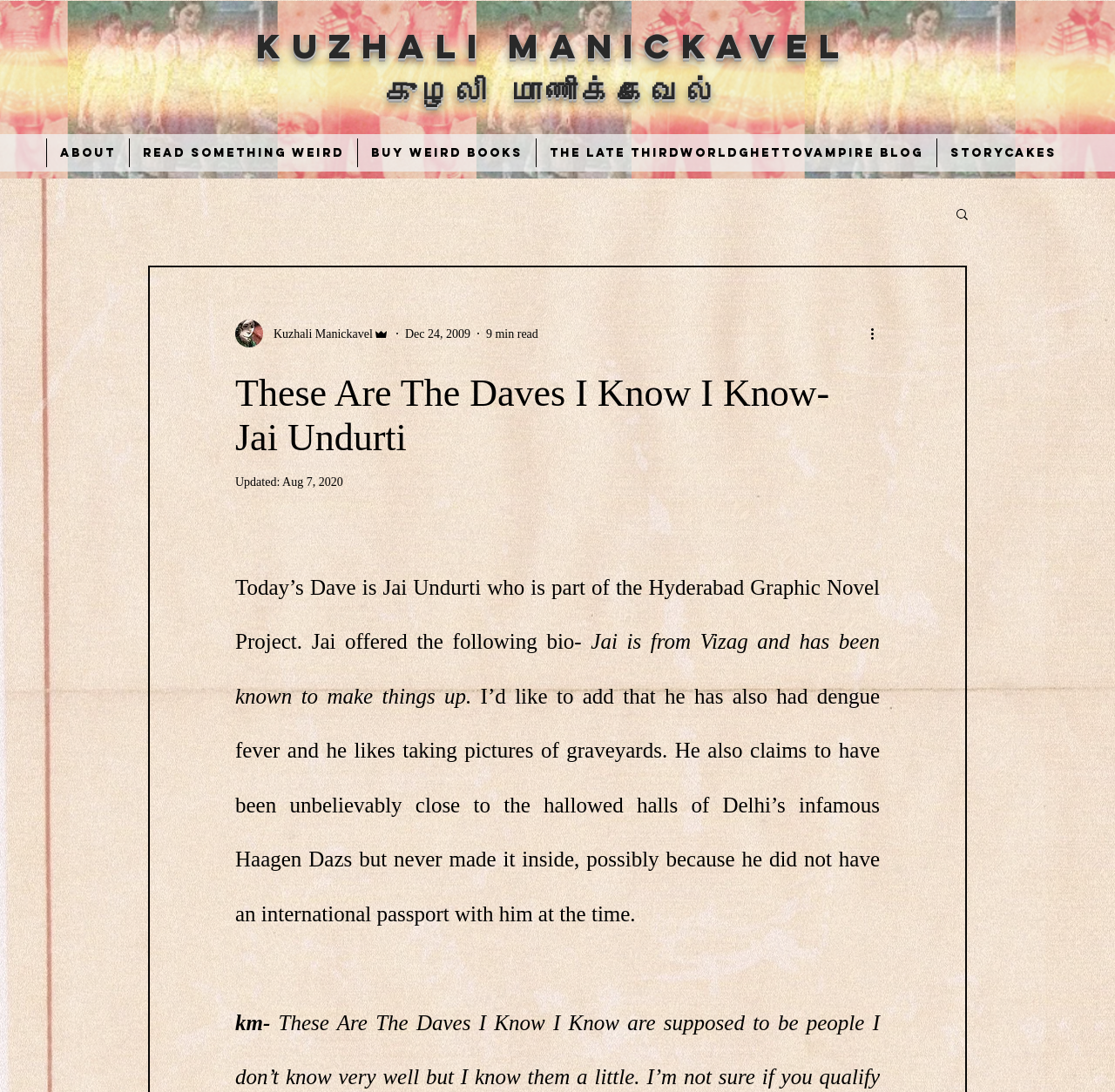Please answer the following question using a single word or phrase: 
What is the name of the person featured?

Jai Undurti